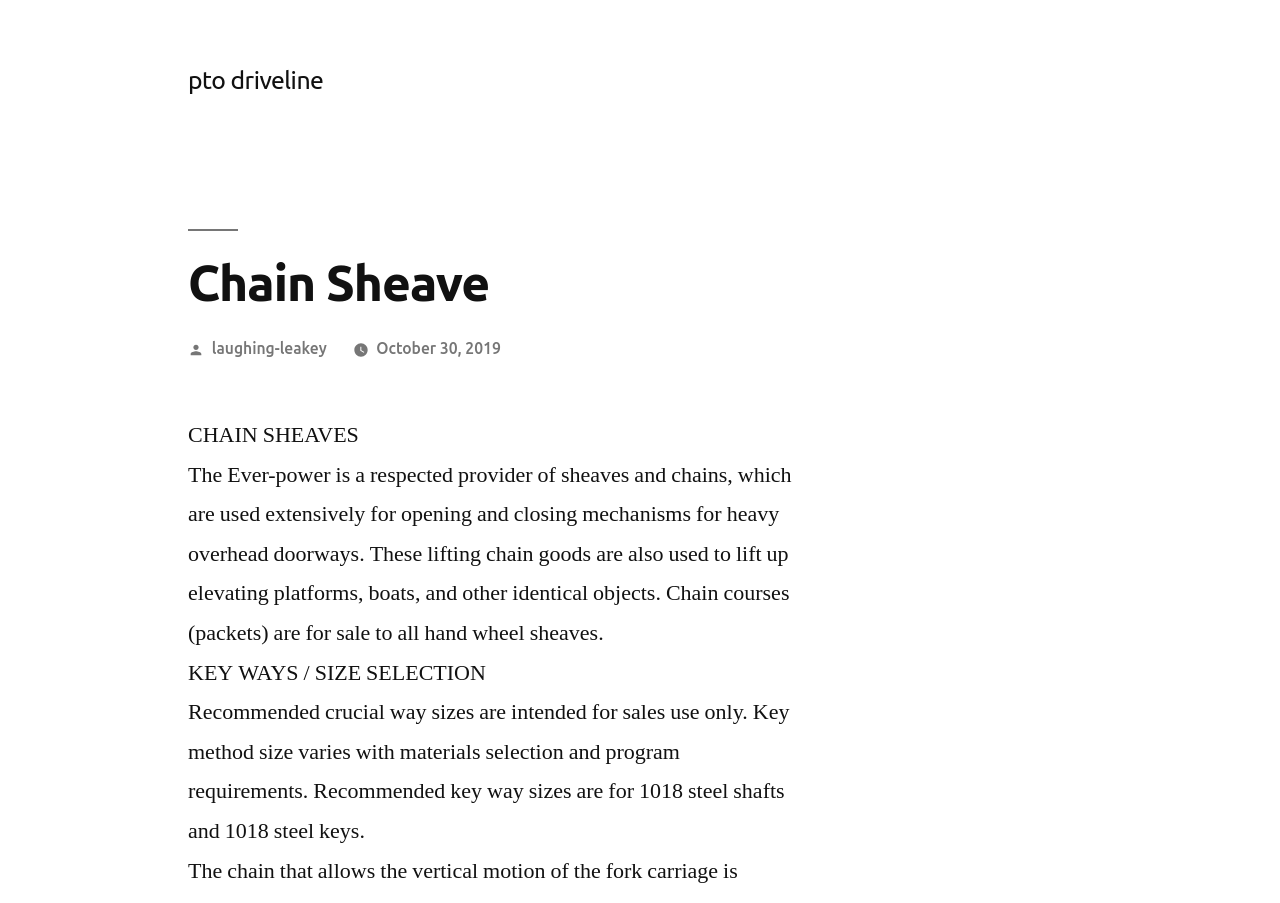What is the date of the posted article?
Look at the screenshot and respond with a single word or phrase.

October 30, 2019